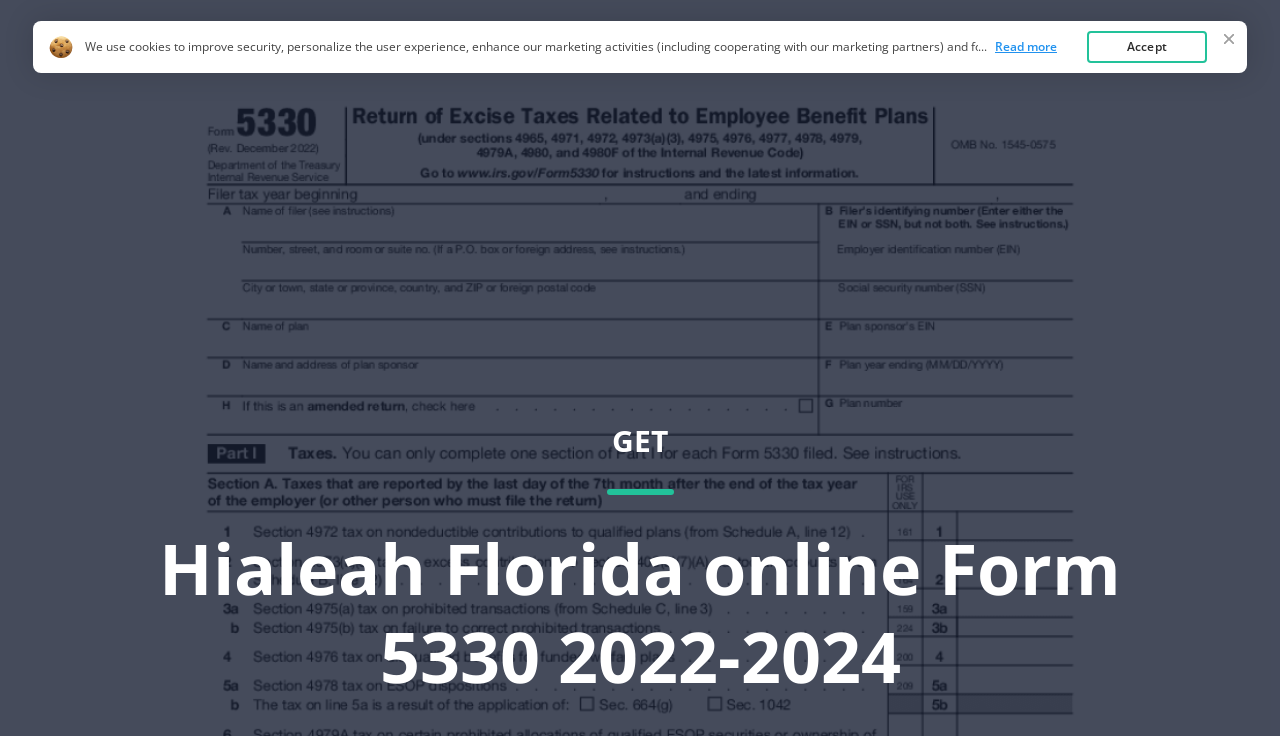Answer the question using only a single word or phrase: 
What is the purpose of the cookies?

Improve security, personalize user experience